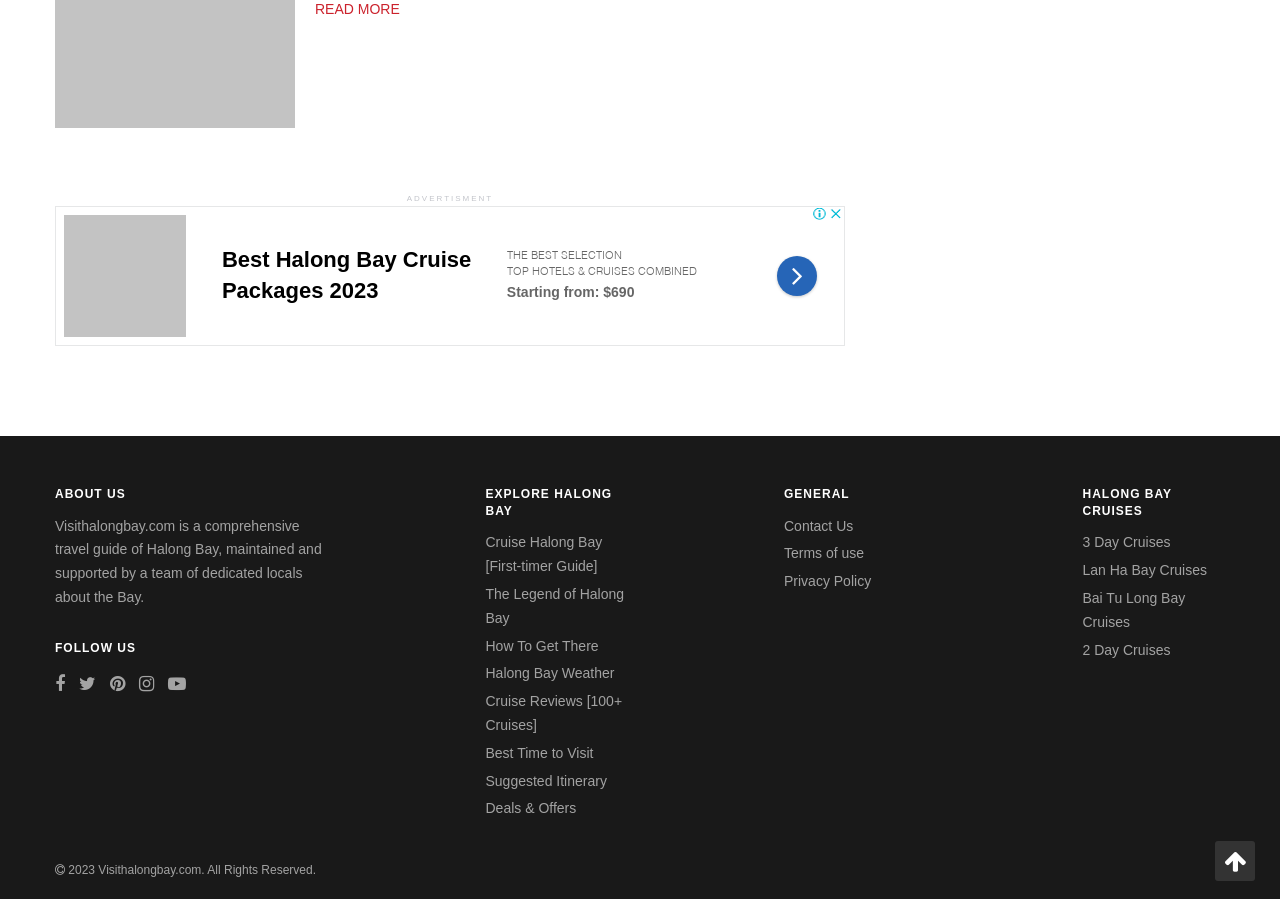What is the name of the website?
Carefully analyze the image and provide a thorough answer to the question.

I found this answer by looking at the text 'Visithalongbay.com is a comprehensive travel guide of Halong Bay...' which is located under the heading 'ABOUT US'.